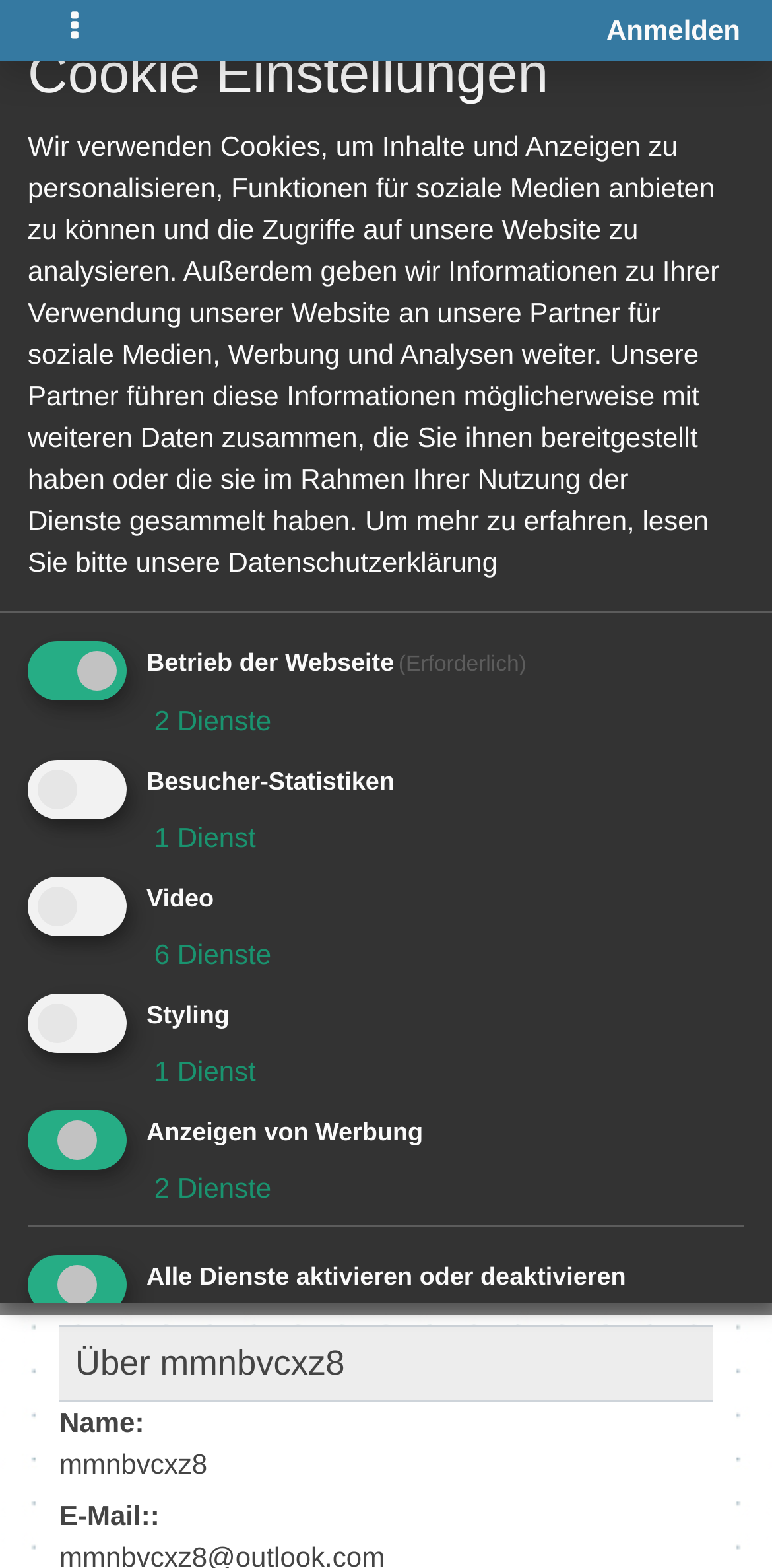Please find the bounding box coordinates (top-left x, top-left y, bottom-right x, bottom-right y) in the screenshot for the UI element described as follows: parent_node: Besucher-Statistiken aria-describedby="purpose-item-analytics-description"

[0.036, 0.485, 0.164, 0.523]